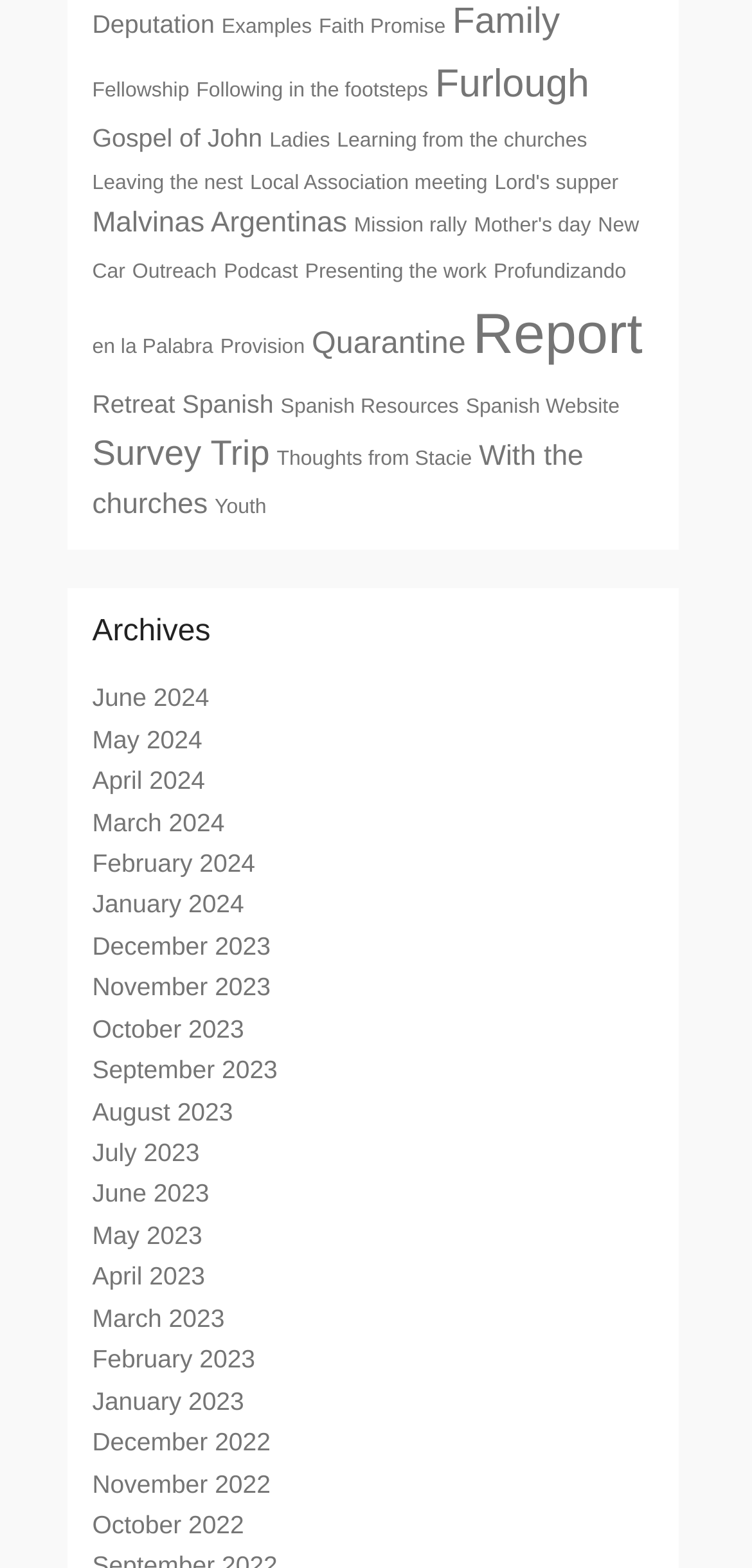Respond to the following question with a brief word or phrase:
What is the earliest month listed in the Archives section?

December 2022